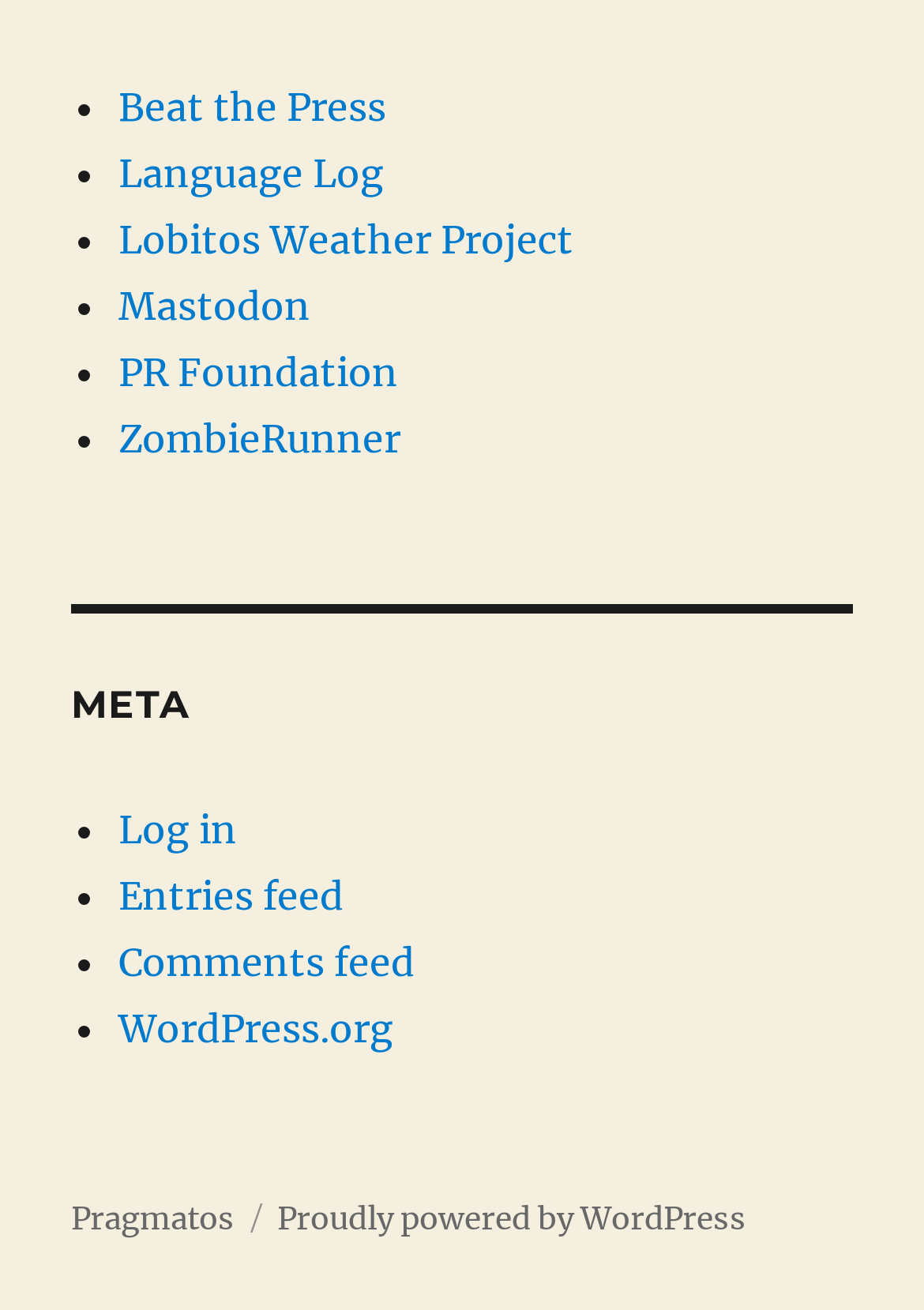Pinpoint the bounding box coordinates for the area that should be clicked to perform the following instruction: "Visit Language Log".

[0.128, 0.114, 0.415, 0.15]